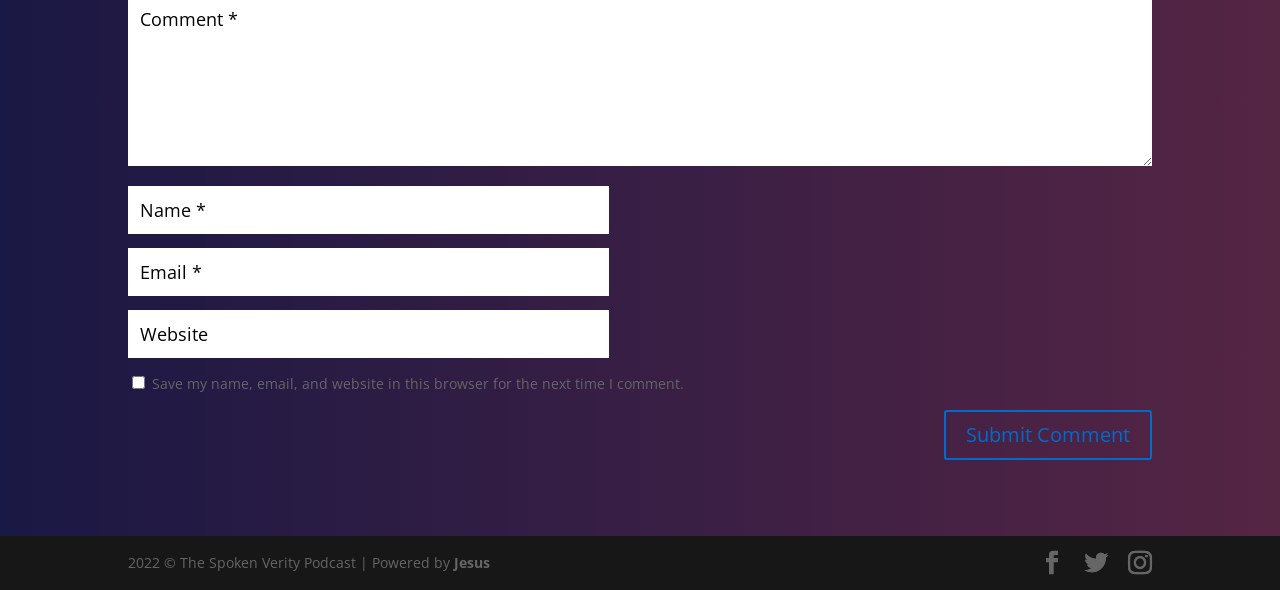Is the checkbox checked?
Using the image, provide a concise answer in one word or a short phrase.

No